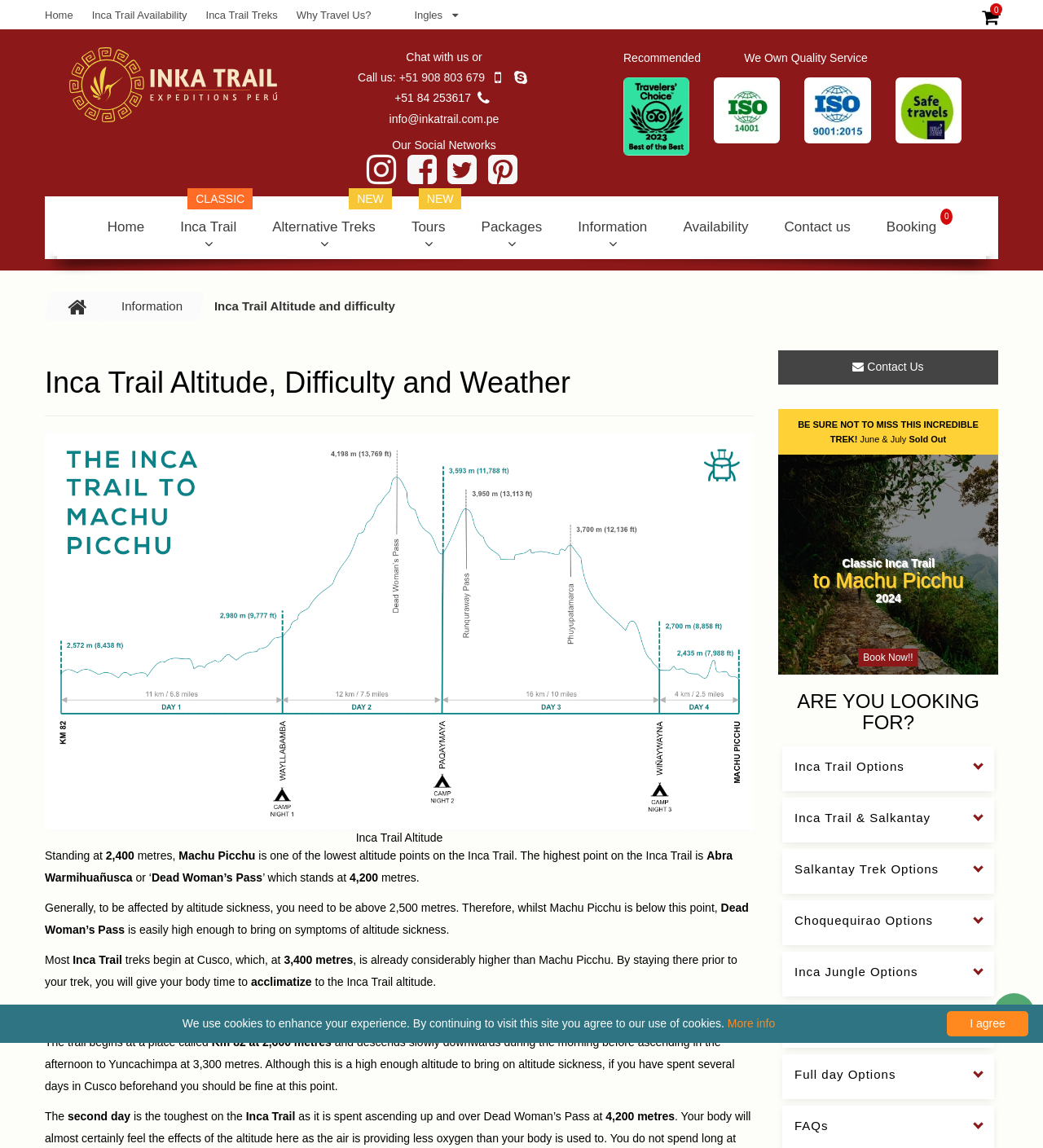Specify the bounding box coordinates of the area that needs to be clicked to achieve the following instruction: "Click on Home".

[0.043, 0.008, 0.07, 0.018]